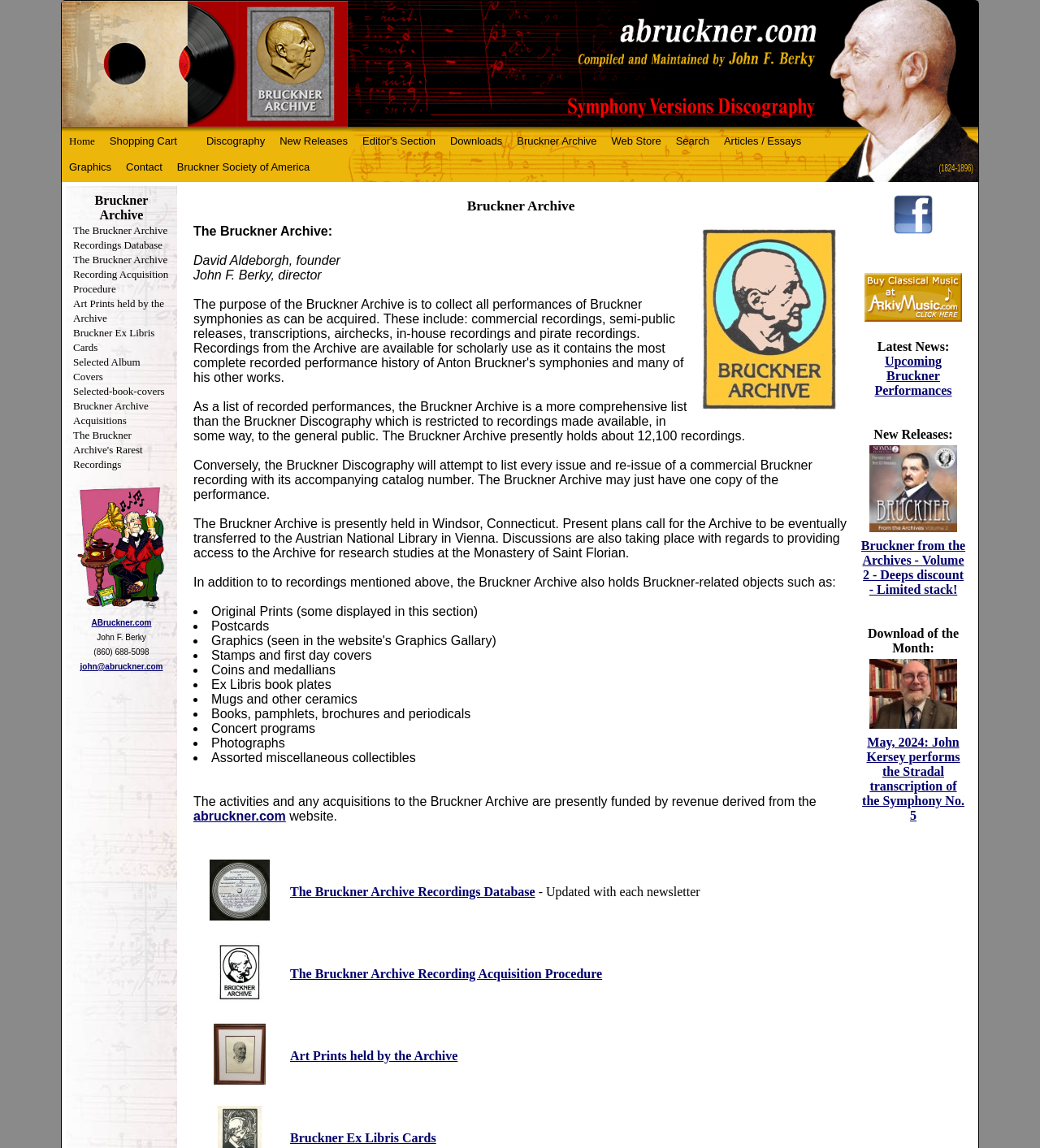Examine the image and give a thorough answer to the following question:
Who is the director of the Bruckner Archive?

According to the webpage, John F. Berky is the director of the Bruckner Archive, which is a collection of performances of Bruckner symphonies and other works.